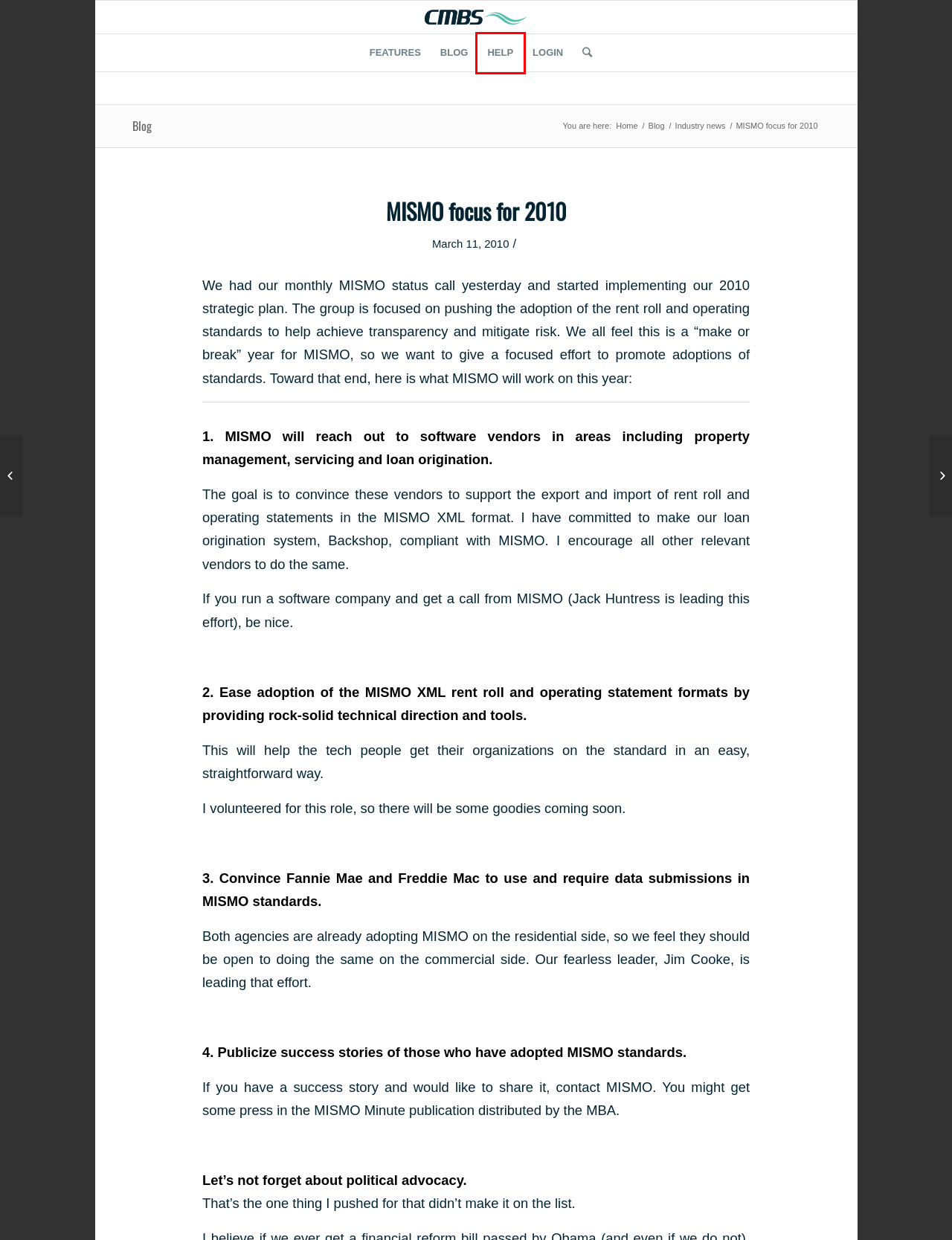After examining the screenshot of a webpage with a red bounding box, choose the most accurate webpage description that corresponds to the new page after clicking the element inside the red box. Here are the candidates:
A. Backshop - Login
B. Industry news – CMBS.com
C. CMBS.com – Value. Share. Transact.
D. CMBS 2.0 Blog – CMBS.com
E. Features – CMBS.com
F. Help – CMBS.com
G. Blog – CMBS.com
H. Senate moves transparency front and center – CMBS.com

F